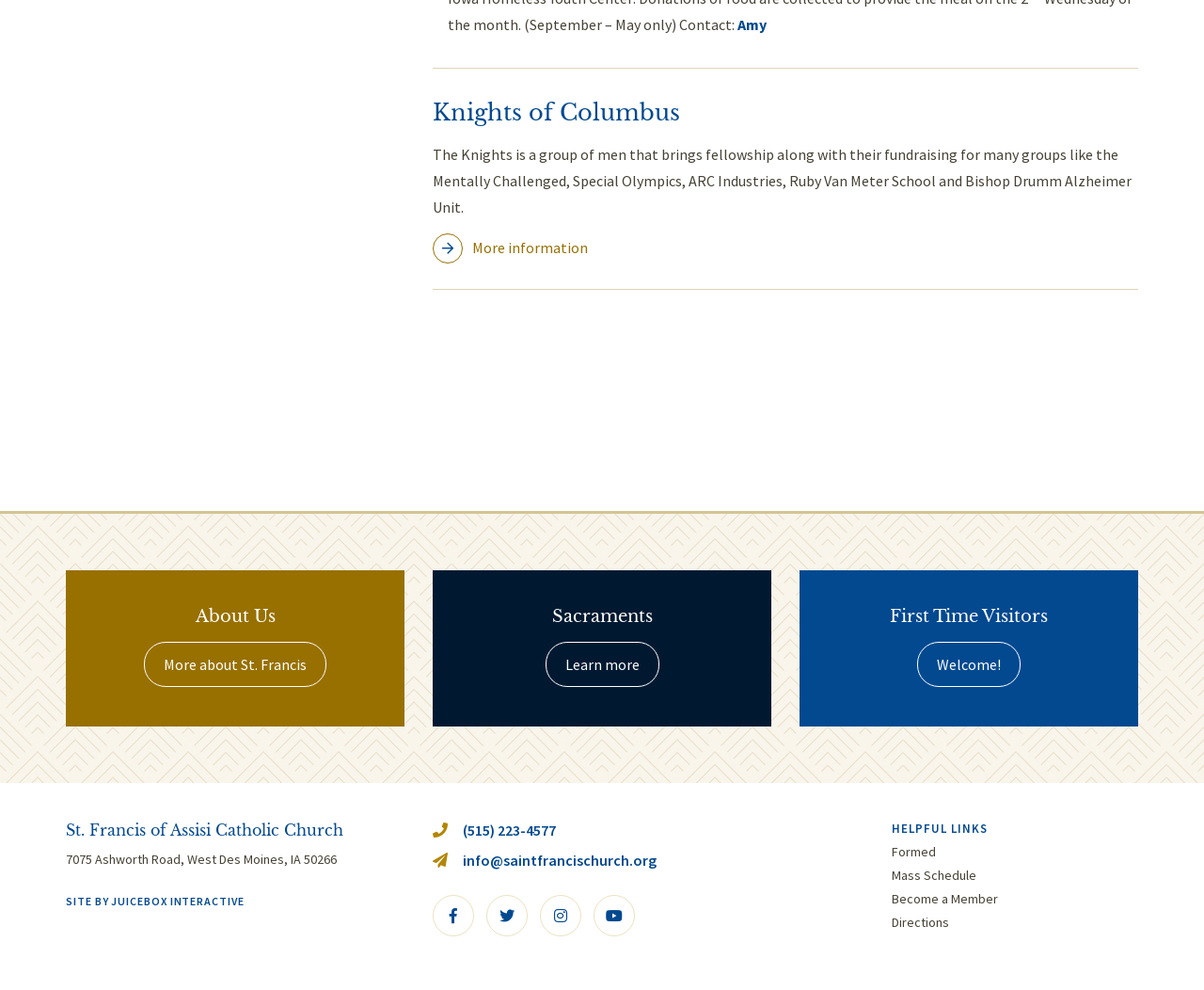Could you indicate the bounding box coordinates of the region to click in order to complete this instruction: "Click the HOW TO FIND US link at the bottom".

None